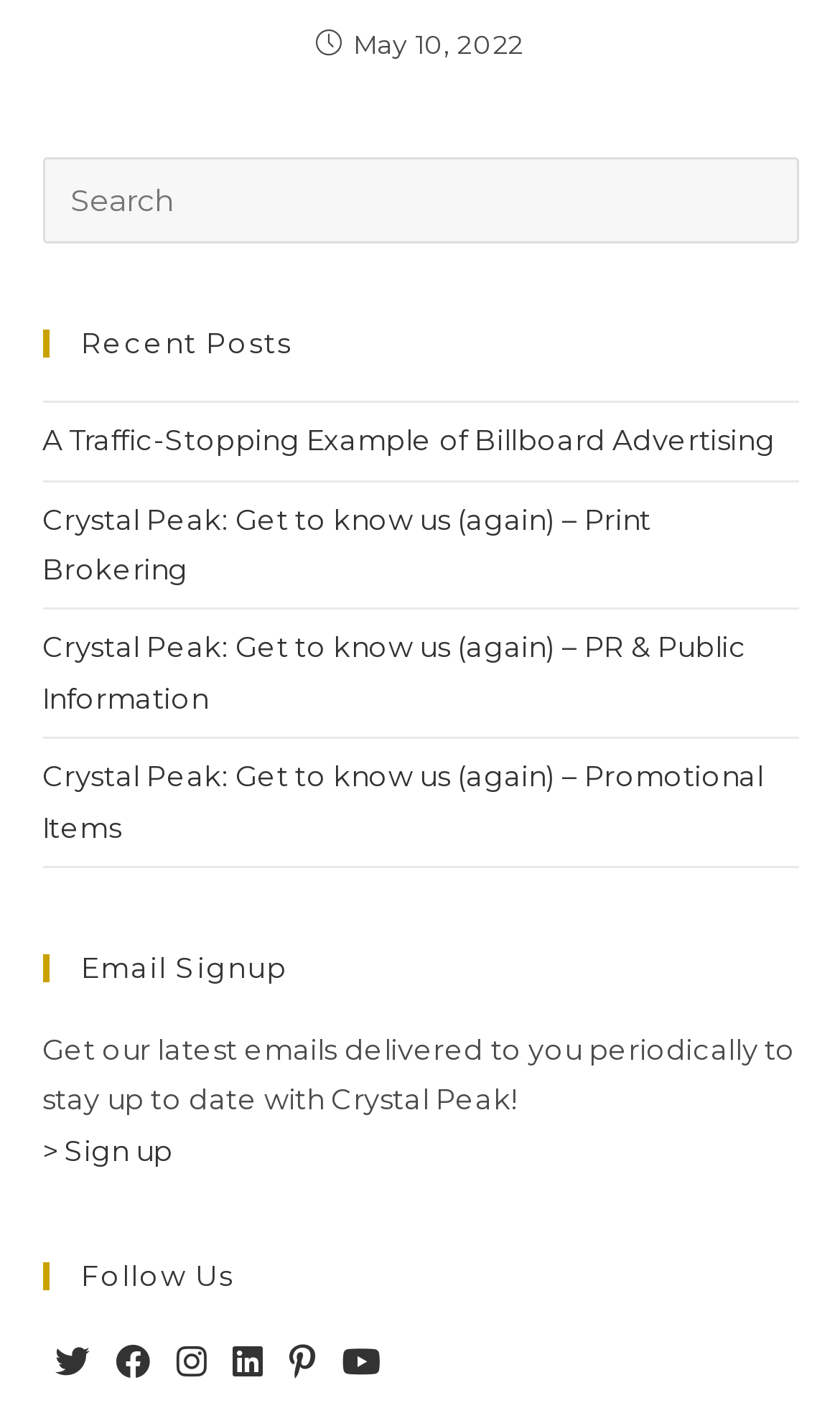What is the purpose of the 'Email Signup' section?
Please give a detailed and thorough answer to the question, covering all relevant points.

The 'Email Signup' section is located in the middle of the webpage, and its purpose is to allow users to sign up for the website's email newsletter, as indicated by the text 'Get our latest emails delivered to you periodically to stay up to date with Crystal Peak!'.